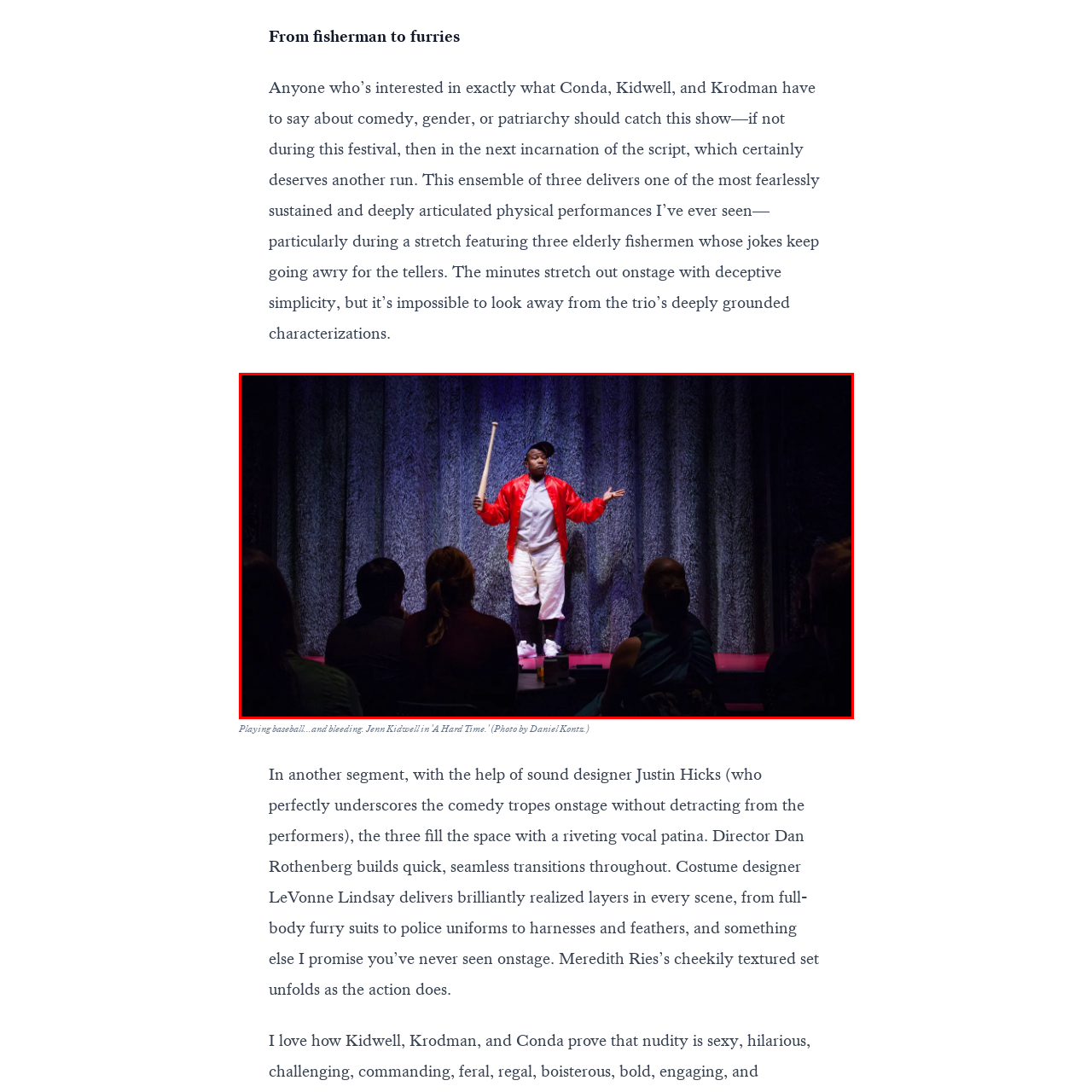Craft a detailed and vivid caption for the image that is highlighted by the red frame.

In this dynamic performance still from "A Hard Time," actress Jenn Kidwell takes center stage, wearing a vibrant red jacket and a baseball cap, embodying the essence of her character. With a playful expression, she gestures with a bat, engaging the audience seated in the foreground, who are captivated by her energy. The backdrop is a rich, textured curtain that enhances the intimate atmosphere of the performance space. This scene illustrates the humor and physicality that the ensemble delivers, emphasizing the intricacies of comedy intertwined with character exploration, as noted in critiques highlighting the trio's fearlessly sustained performances. The lighting casts a warm glow, further drawing attention to Kidwell’s animated portrayal, reflective of the show's exploration of themes such as gender and identity within comedic narratives.